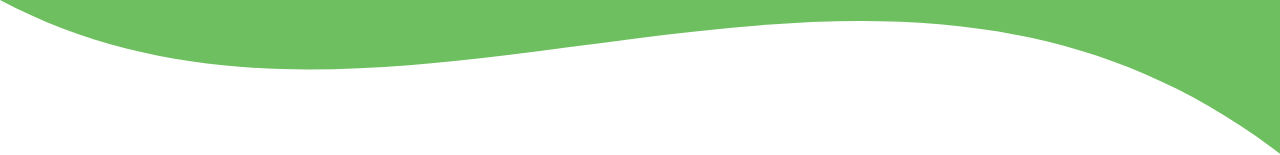Respond to the question below with a single word or phrase:
What is the theme of the webpage?

Moving services